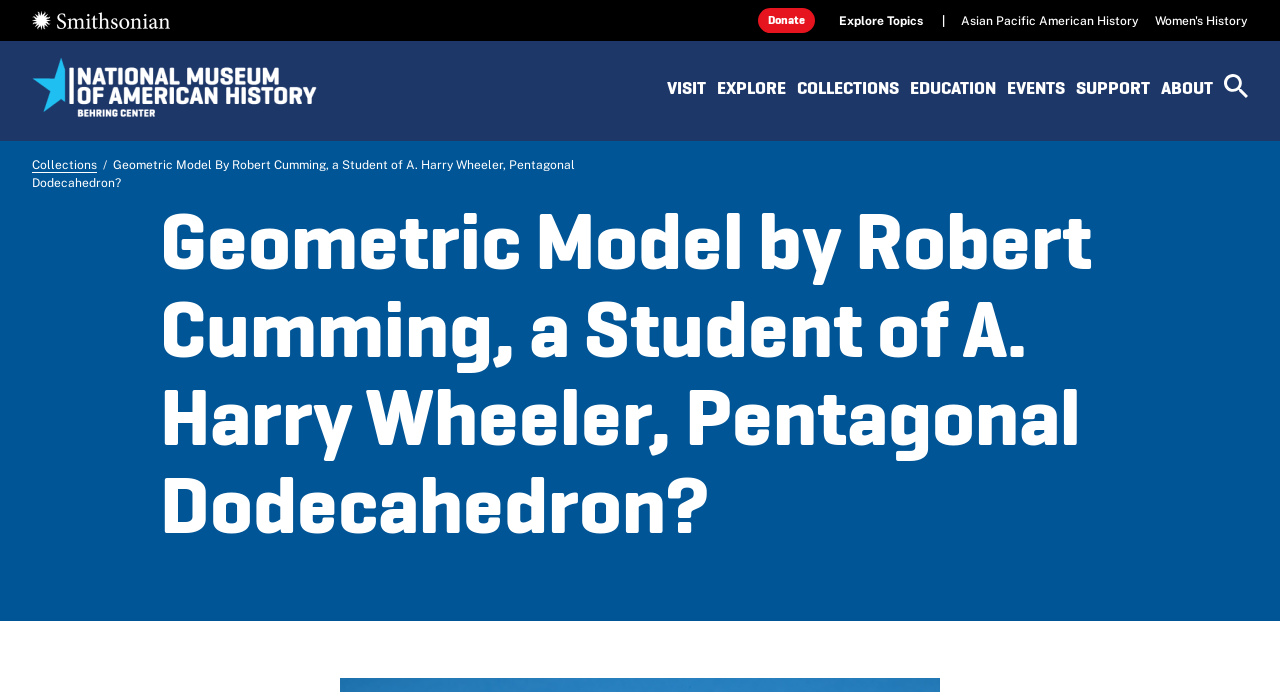Find the headline of the webpage and generate its text content.

Geometric Model by Robert Cumming, a Student of A. Harry Wheeler, Pentagonal Dodecahedron?